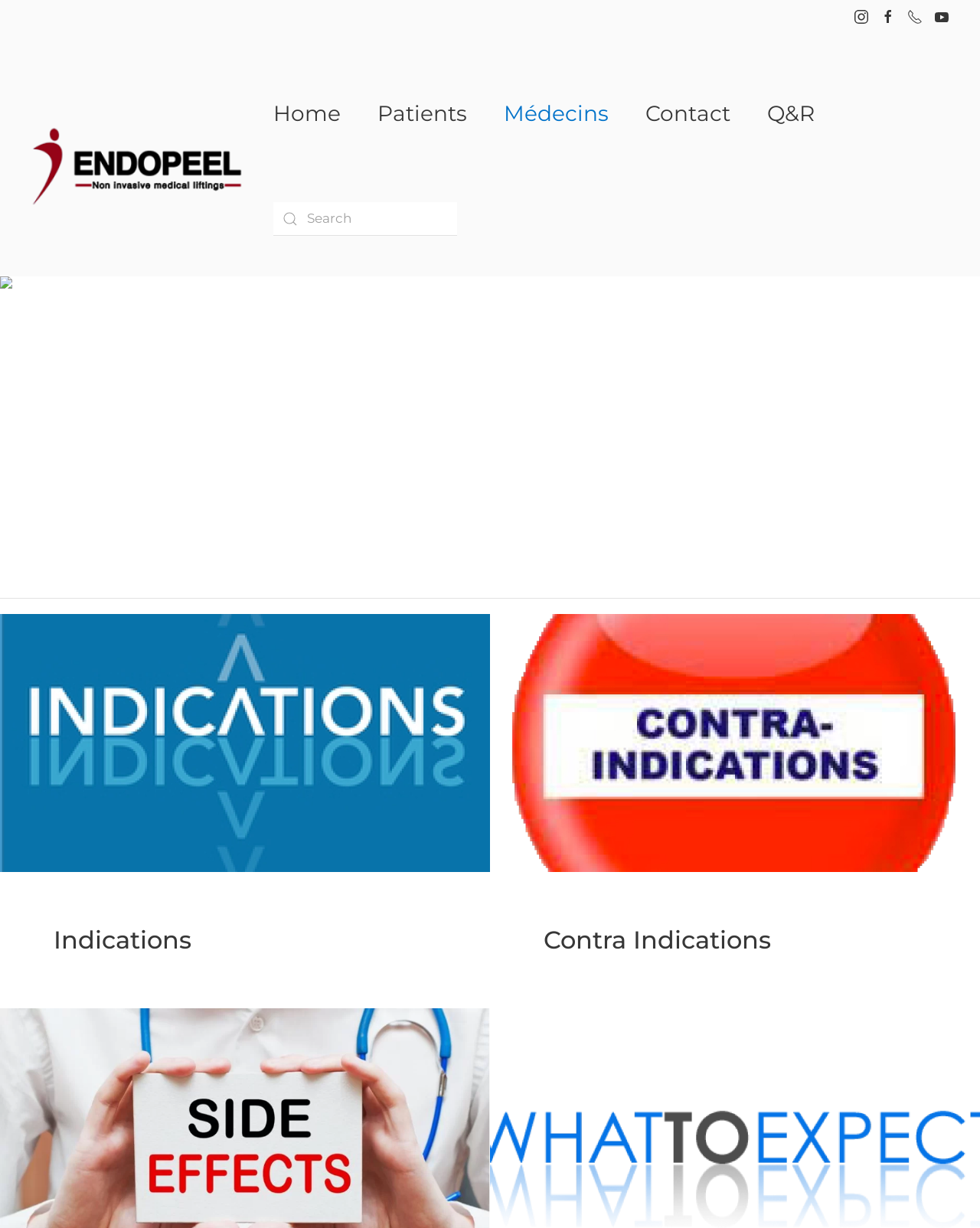Please locate the bounding box coordinates for the element that should be clicked to achieve the following instruction: "Search for a term". Ensure the coordinates are given as four float numbers between 0 and 1, i.e., [left, top, right, bottom].

[0.279, 0.164, 0.466, 0.192]